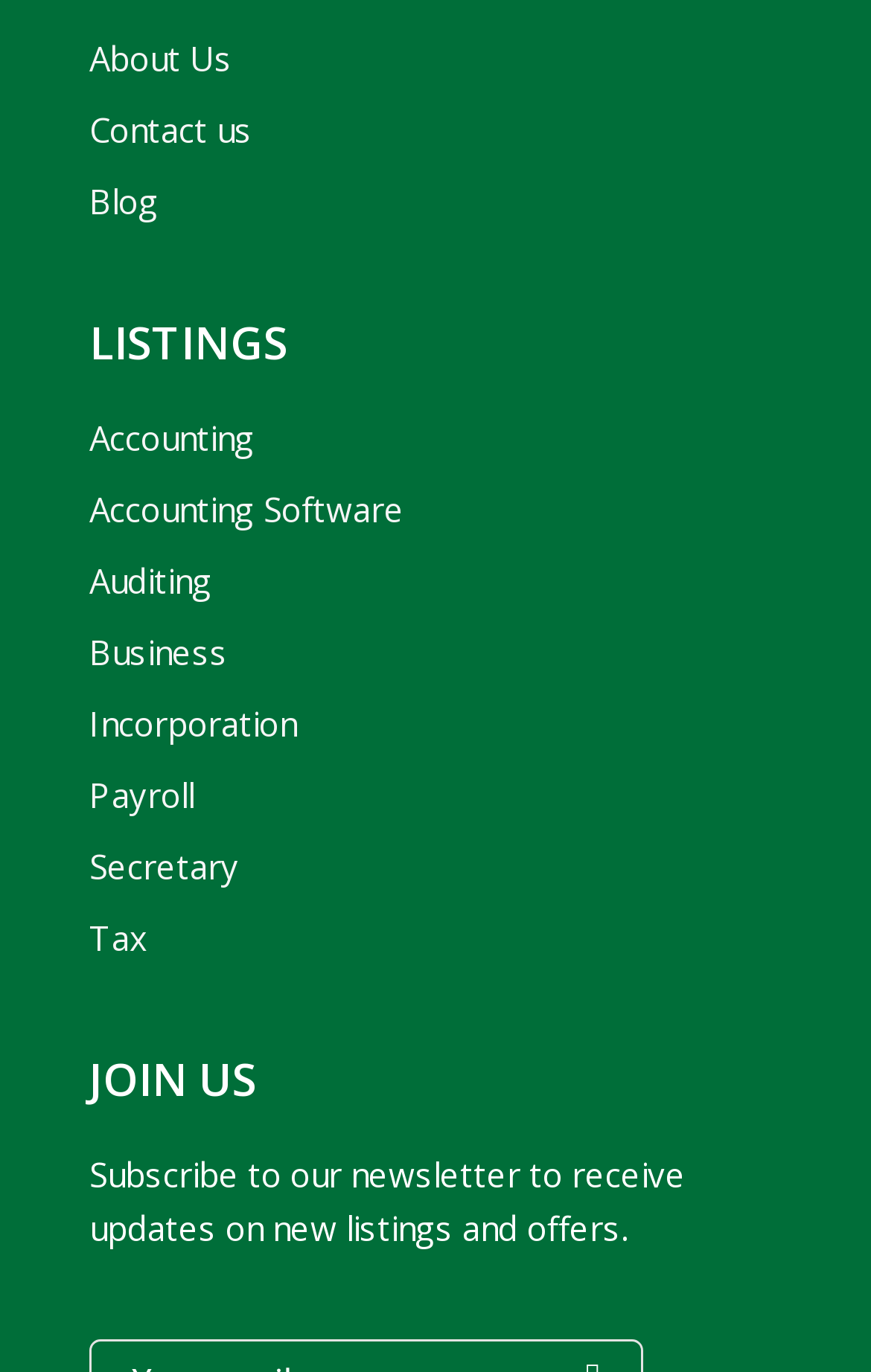Find the bounding box coordinates for the area that must be clicked to perform this action: "Learn about Tax".

[0.103, 0.667, 0.169, 0.699]